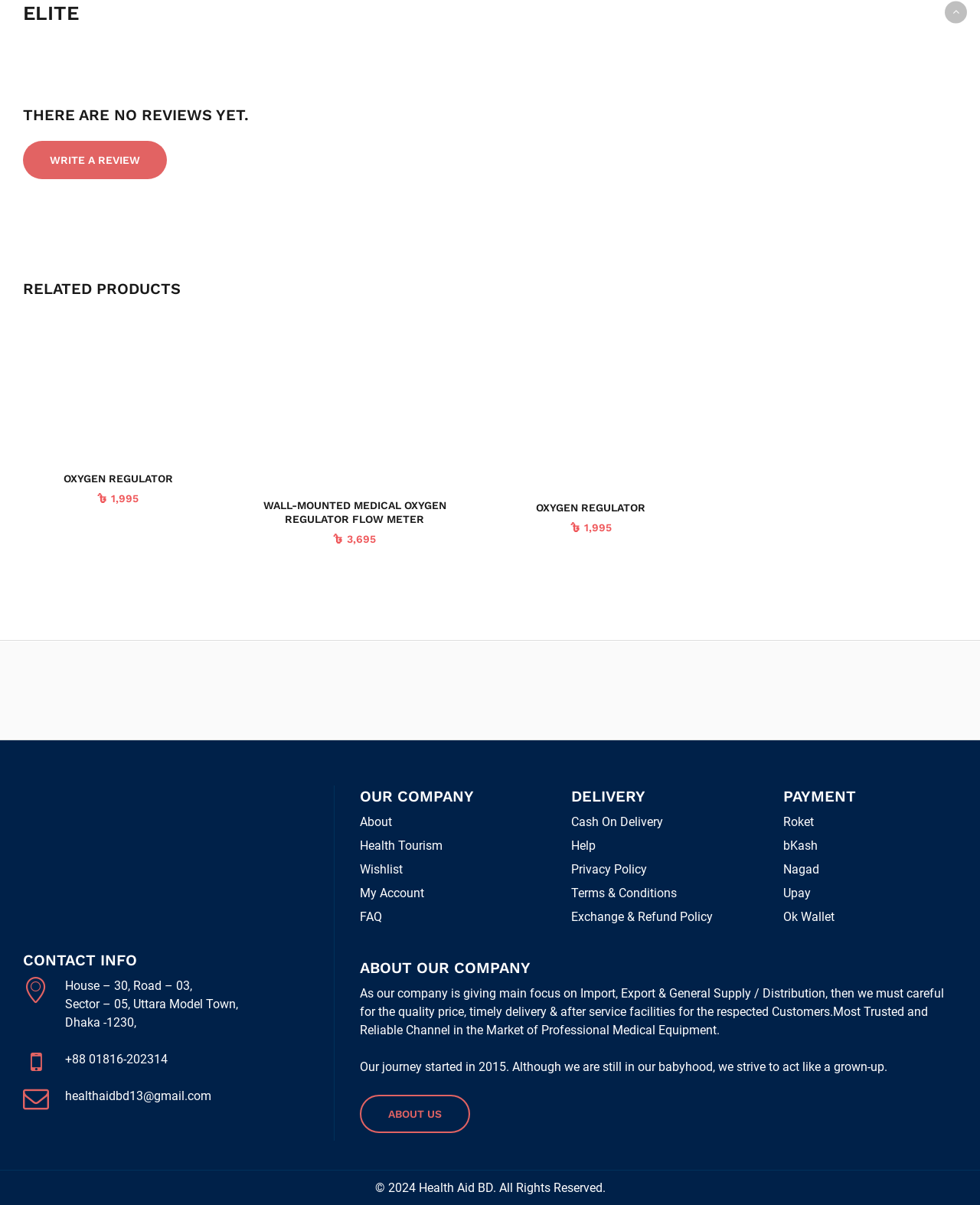Please determine the bounding box coordinates for the element that should be clicked to follow these instructions: "Write a review".

[0.023, 0.117, 0.17, 0.149]